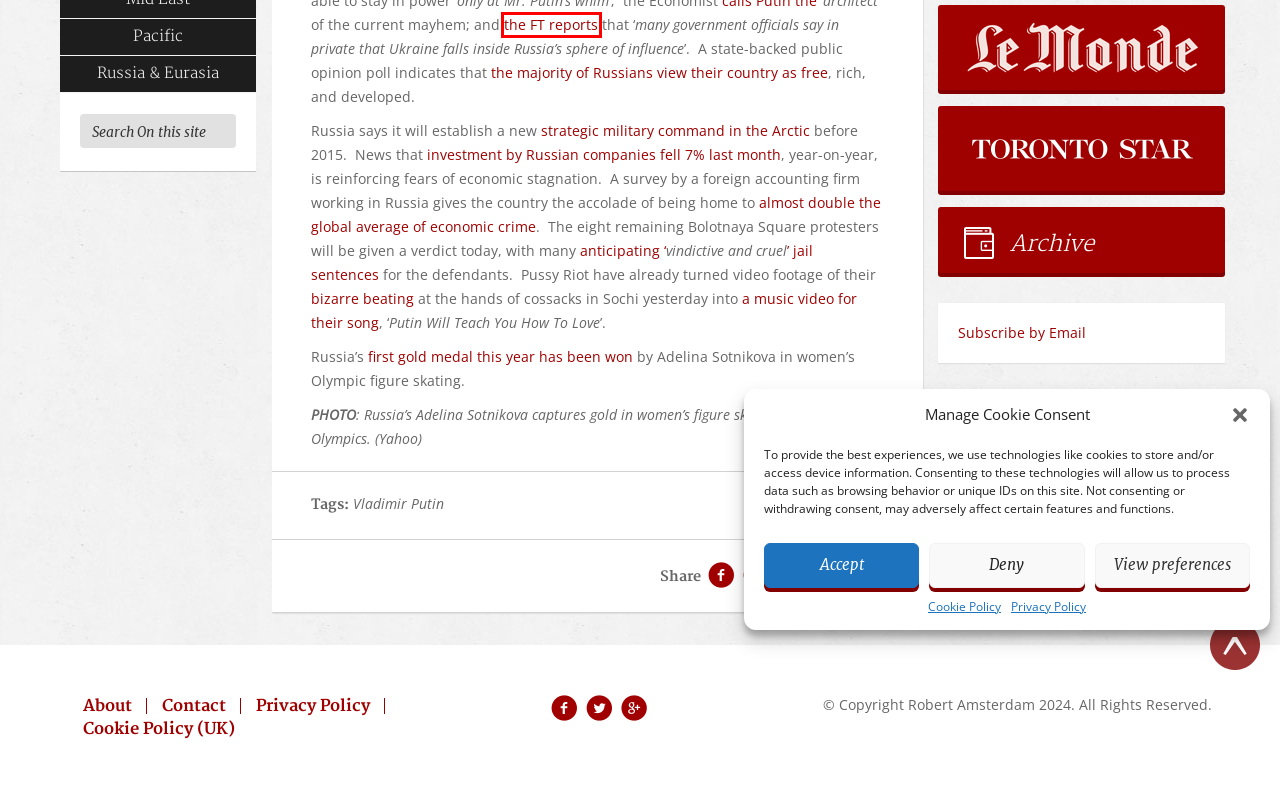You are presented with a screenshot of a webpage that includes a red bounding box around an element. Determine which webpage description best matches the page that results from clicking the element within the red bounding box. Here are the candidates:
A. Asia - Robert Amsterdam
B. Russians Consider Their Country Free, Developed, Rich – Poll - 20.02.2014, Sputnik International
C. Pacific - Robert Amsterdam
D. Russia rattles sabre over fate of Crimea
E. Archive - Robert Amsterdam
F. Russia & Eurasia - Robert Amsterdam
G. Russian Economic Troubles Deepen Amid Investment Slump - 20.02.2014, Sputnik International
H. Departures Podcast - Robert Amsterdam

D